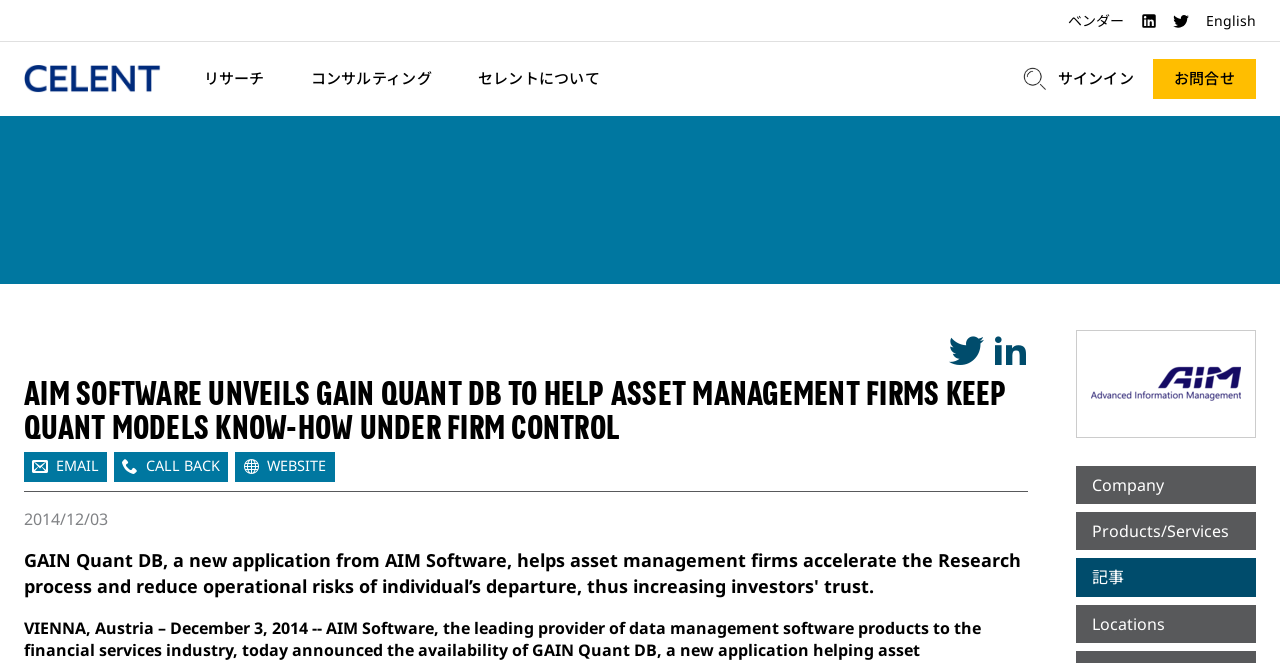Write an extensive caption that covers every aspect of the webpage.

This webpage appears to be a news article or press release from AIM Software, a leading provider of data management software products to the financial services industry. 

At the top of the page, there are several links to different sections of the website, including "Home", "リサーチ" (Research), "コンサルティング" (Consulting), and "セレントについて" (About Celent). On the right side of these links, there is a search bar with a magnifying glass icon. 

Below these links, there is a horizontal separator line that divides the page into two sections. The top section contains a navigation menu with links to various research topics, including "キャピタルマーケッツ" (Capital Markets), "コーポレートバンキング" (Corporate Banking), and "Health". 

The main content of the page is an article with a heading that reads "AIM SOFTWARE UNVEILS GAIN QUANT DB TO HELP ASSET MANAGEMENT FIRMS KEEP QUANT MODELS KNOW-HOW UNDER FIRM CONTROL". The article is accompanied by an image on the right side. 

Below the article, there are several links to related topics, including "Company", "Products/Services", "記事" (Articles), and "Locations". There are also three social media links with icons for email, call back, and website. 

At the bottom of the page, there is a date "2014/12/03" and a subheading that summarizes the content of the article.